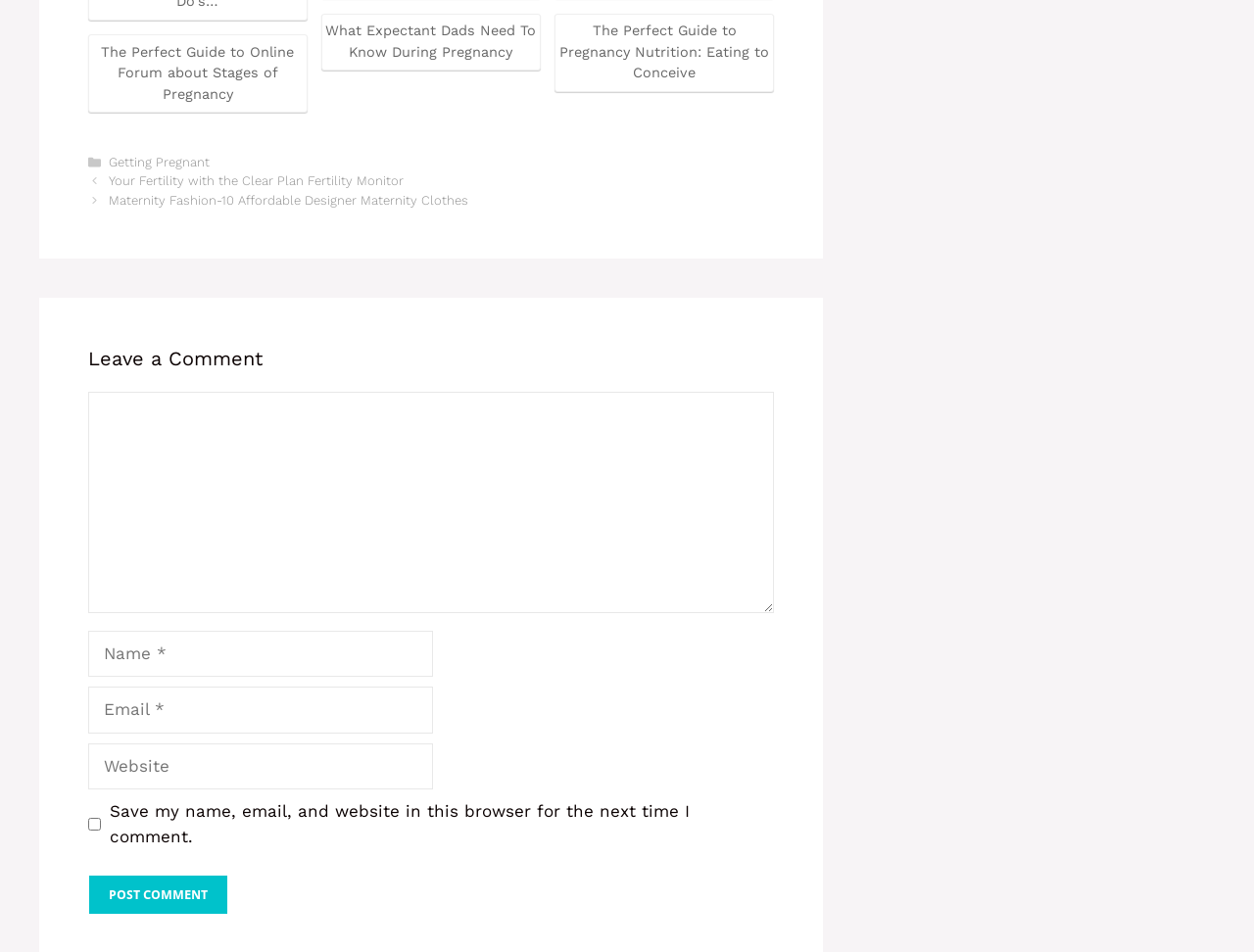What is the topic of the first link?
Offer a detailed and full explanation in response to the question.

The first link on the webpage has the text 'The Perfect Guide to Online Forum about Stages of Pregnancy', which indicates that the topic of the link is related to stages of pregnancy.